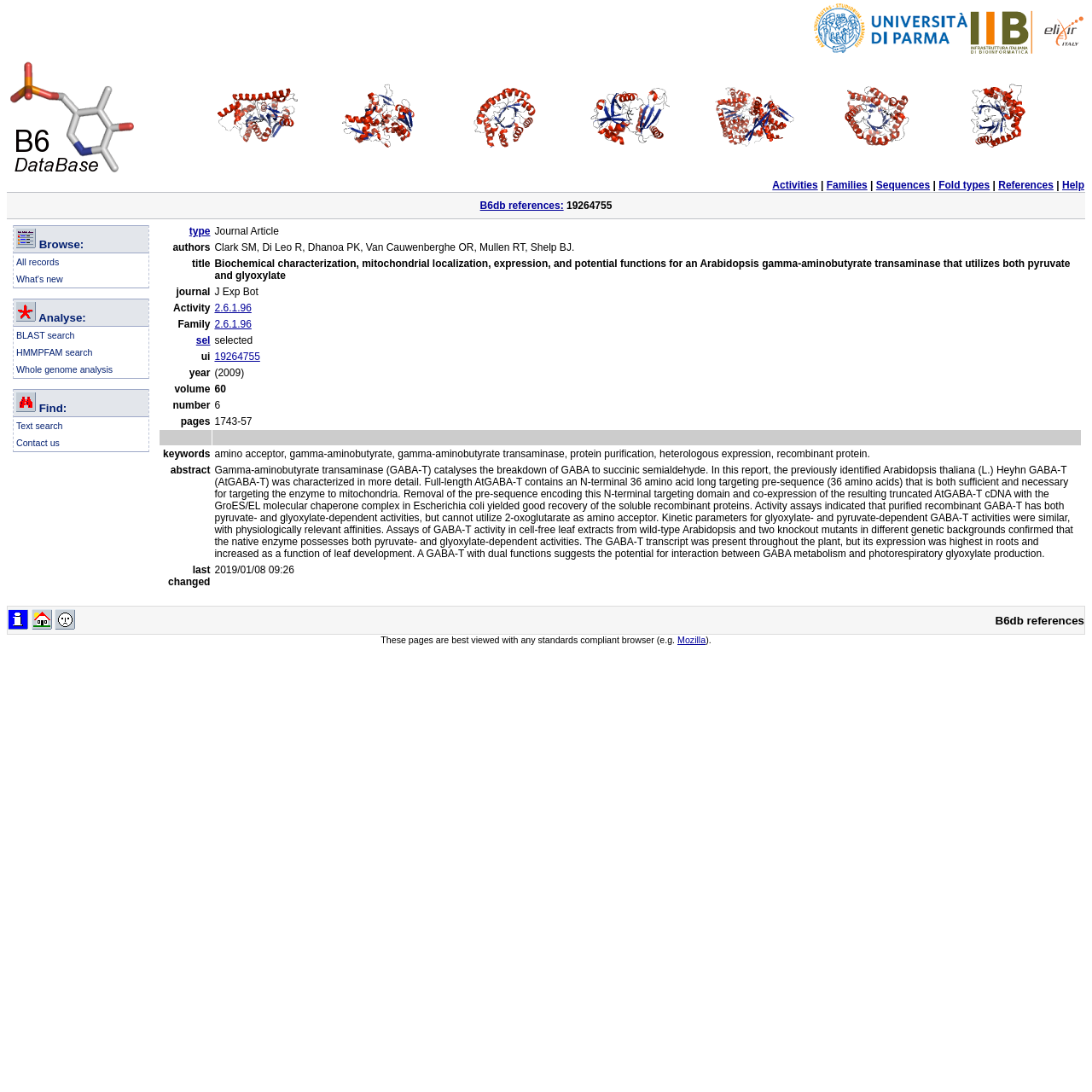How many links are there in the 'Activities | Families | Sequences | Fold types | References | Help' section?
Please provide a detailed and thorough answer to the question.

I counted the number of links in the section by looking at the links with labels 'Activities', 'Families', 'Sequences', 'Fold types', 'References', and 'Help'.